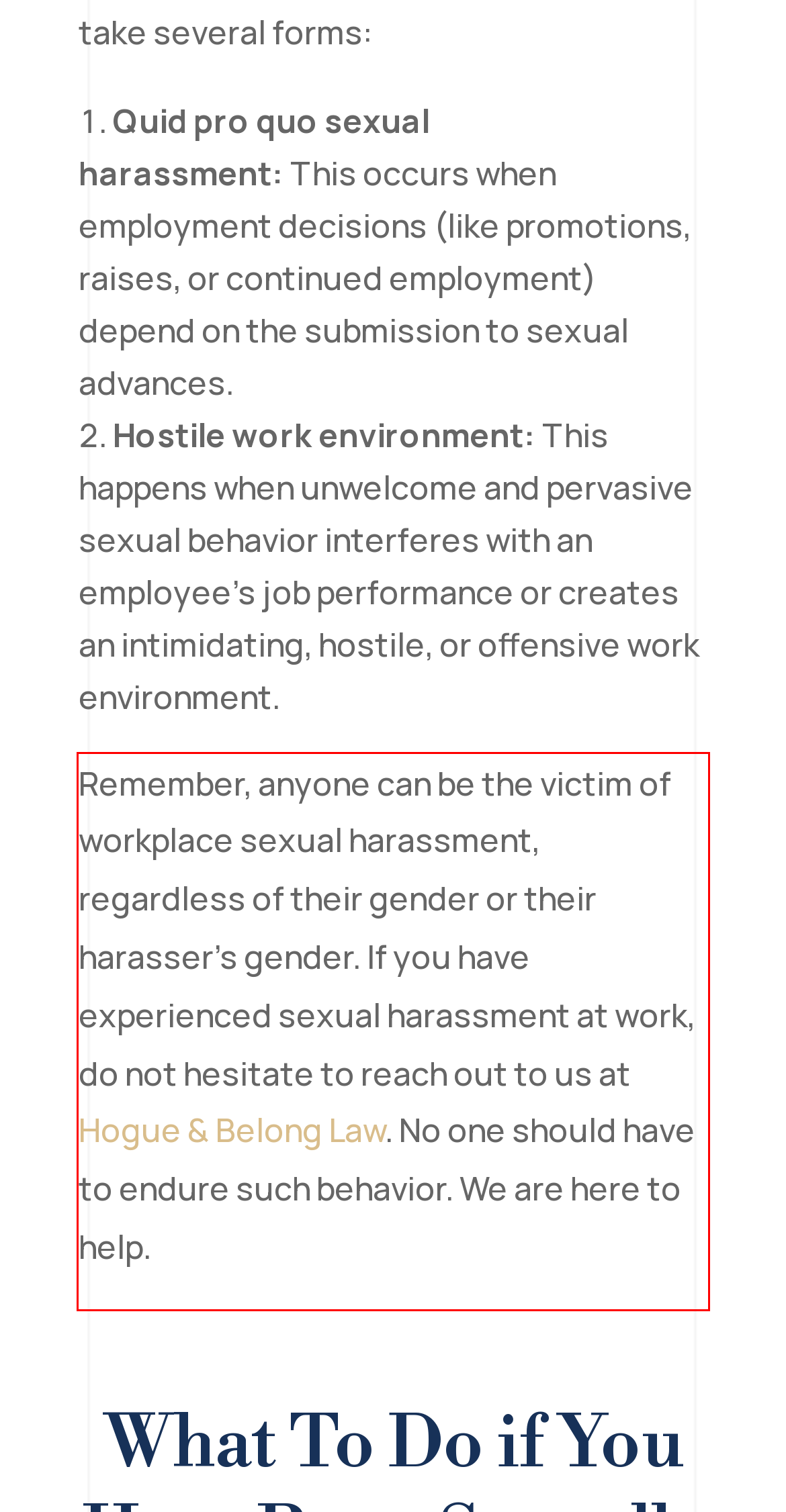Look at the provided screenshot of the webpage and perform OCR on the text within the red bounding box.

Remember, anyone can be the victim of workplace sexual harassment, regardless of their gender or their harasser’s gender. If you have experienced sexual harassment at work, do not hesitate to reach out to us at Hogue & Belong Law. No one should have to endure such behavior. We are here to help.